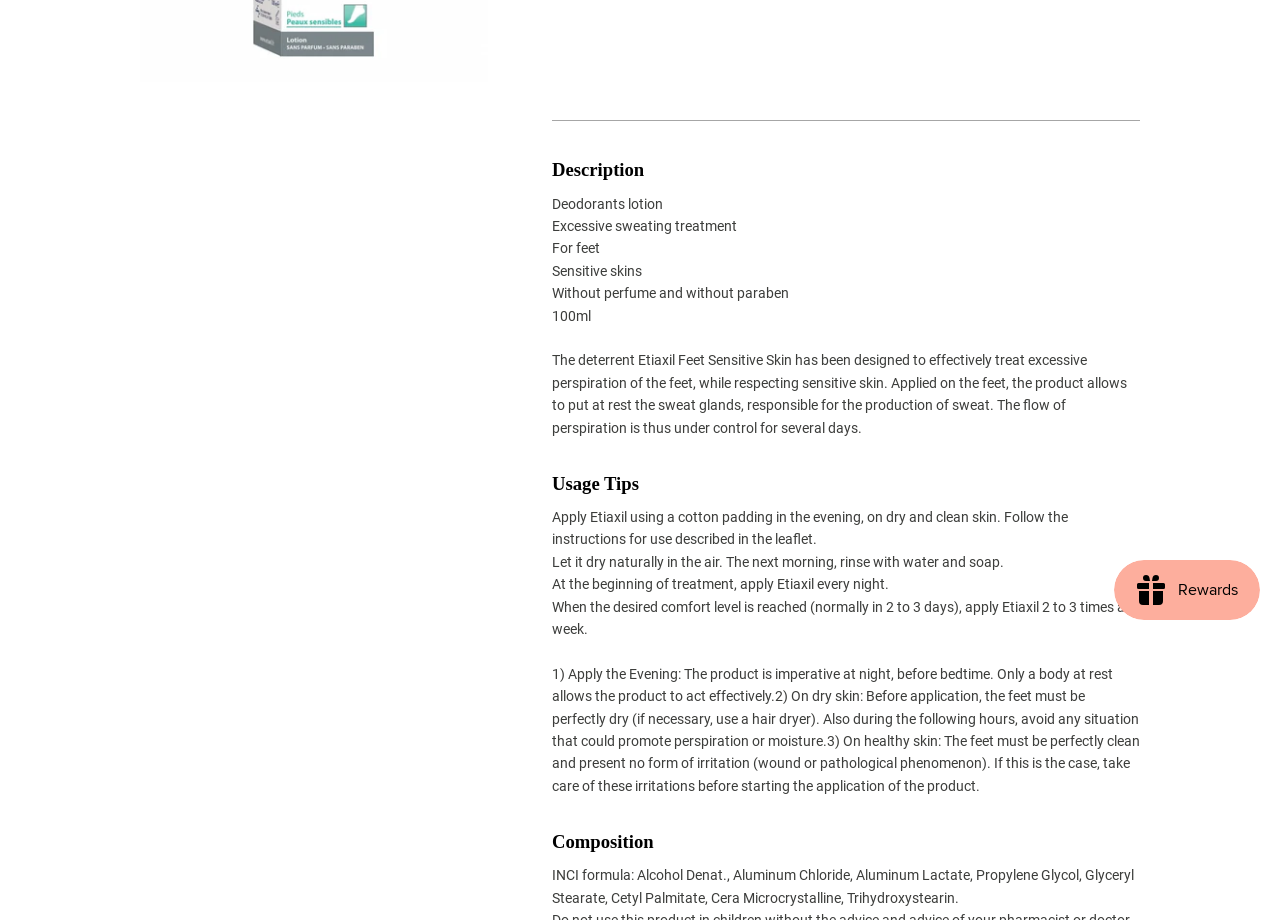Locate the bounding box of the user interface element based on this description: "ISDIN".

[0.158, 0.558, 0.28, 0.605]